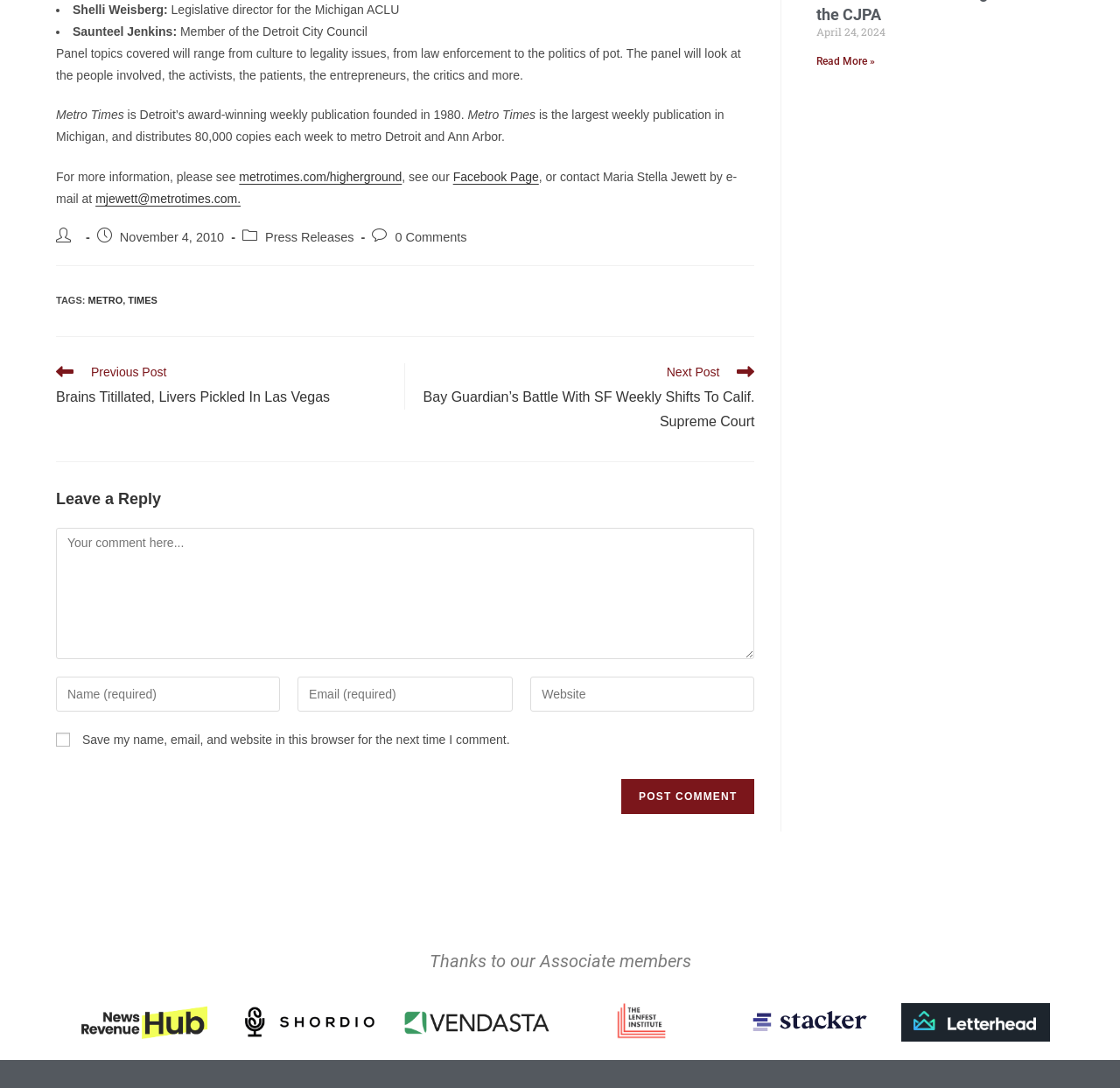Find the bounding box coordinates of the clickable area that will achieve the following instruction: "Enter your name or username to comment".

[0.05, 0.622, 0.25, 0.654]